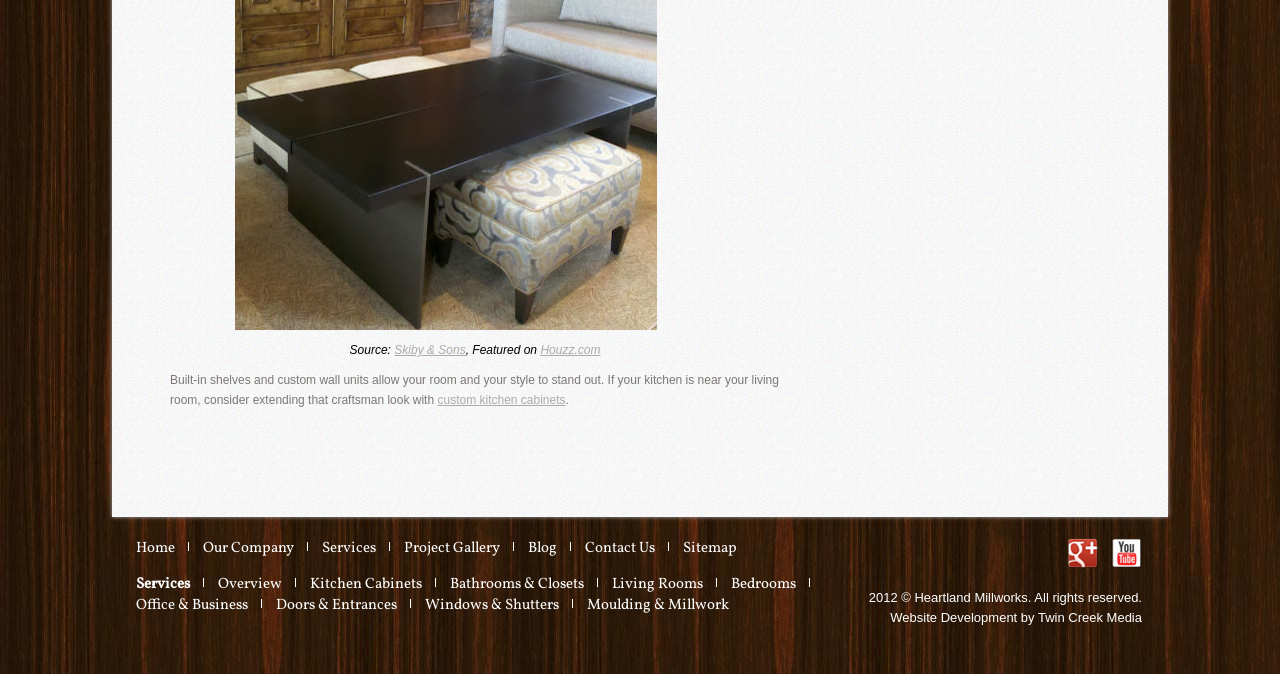What is the company featured on?
Refer to the image and give a detailed answer to the question.

The company is featured on Houzz.com, which is a platform for home design, remodeling, and construction. This information is obtained from the link 'Houzz.com' in the top section of the webpage.